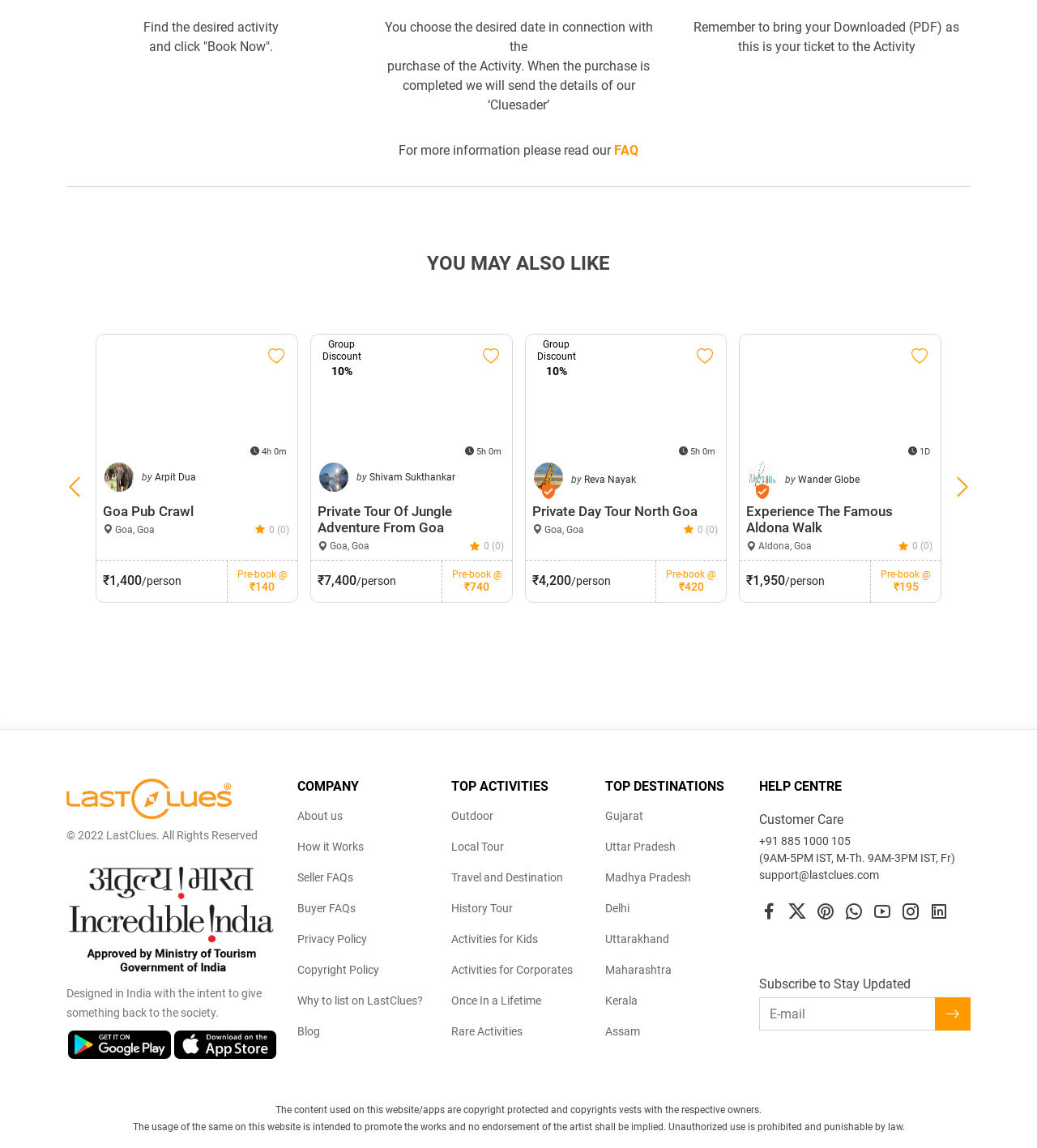What is the logo of the company at the bottom of the webpage?
Answer the question with a detailed explanation, including all necessary information.

At the bottom of the webpage, there is an image with the text '© 2022 LastClues. All Rights Reserved', which suggests that the logo of the company is LastClues.